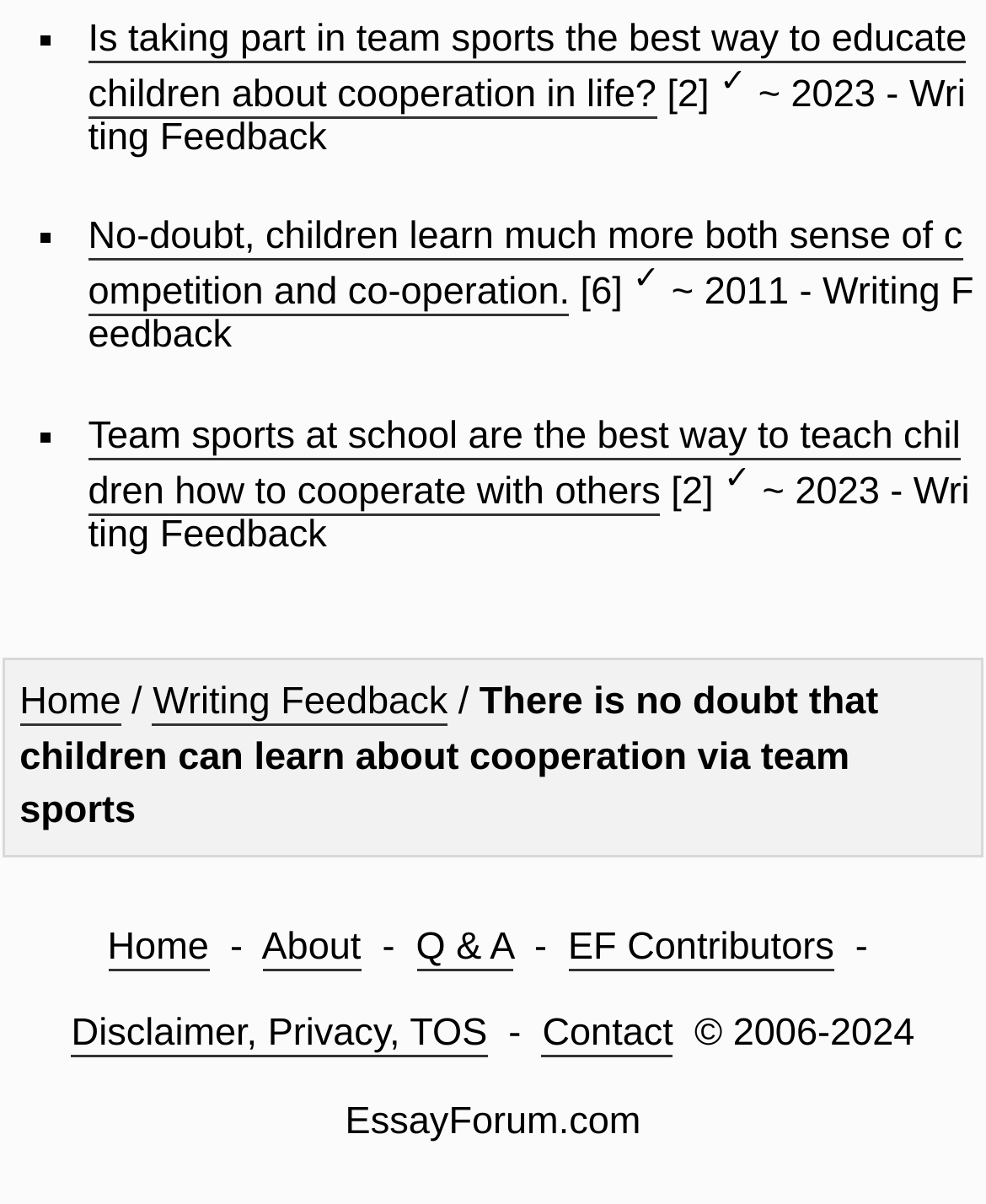Pinpoint the bounding box coordinates of the element you need to click to execute the following instruction: "Go to 'Home'". The bounding box should be represented by four float numbers between 0 and 1, in the format [left, top, right, bottom].

[0.02, 0.565, 0.123, 0.603]